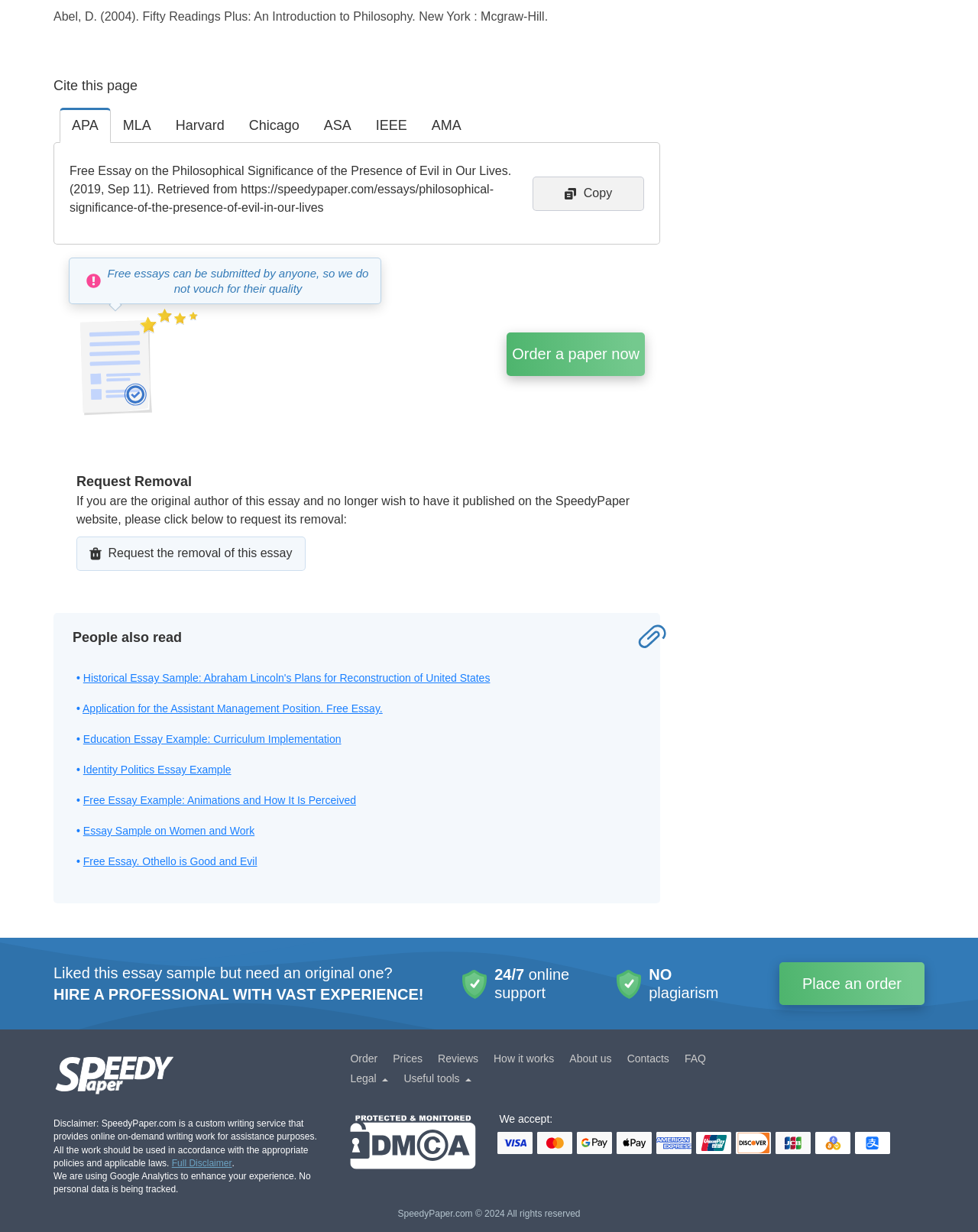Determine the bounding box coordinates of the region to click in order to accomplish the following instruction: "Read the Historical Essay Sample". Provide the coordinates as four float numbers between 0 and 1, specifically [left, top, right, bottom].

[0.085, 0.545, 0.501, 0.555]